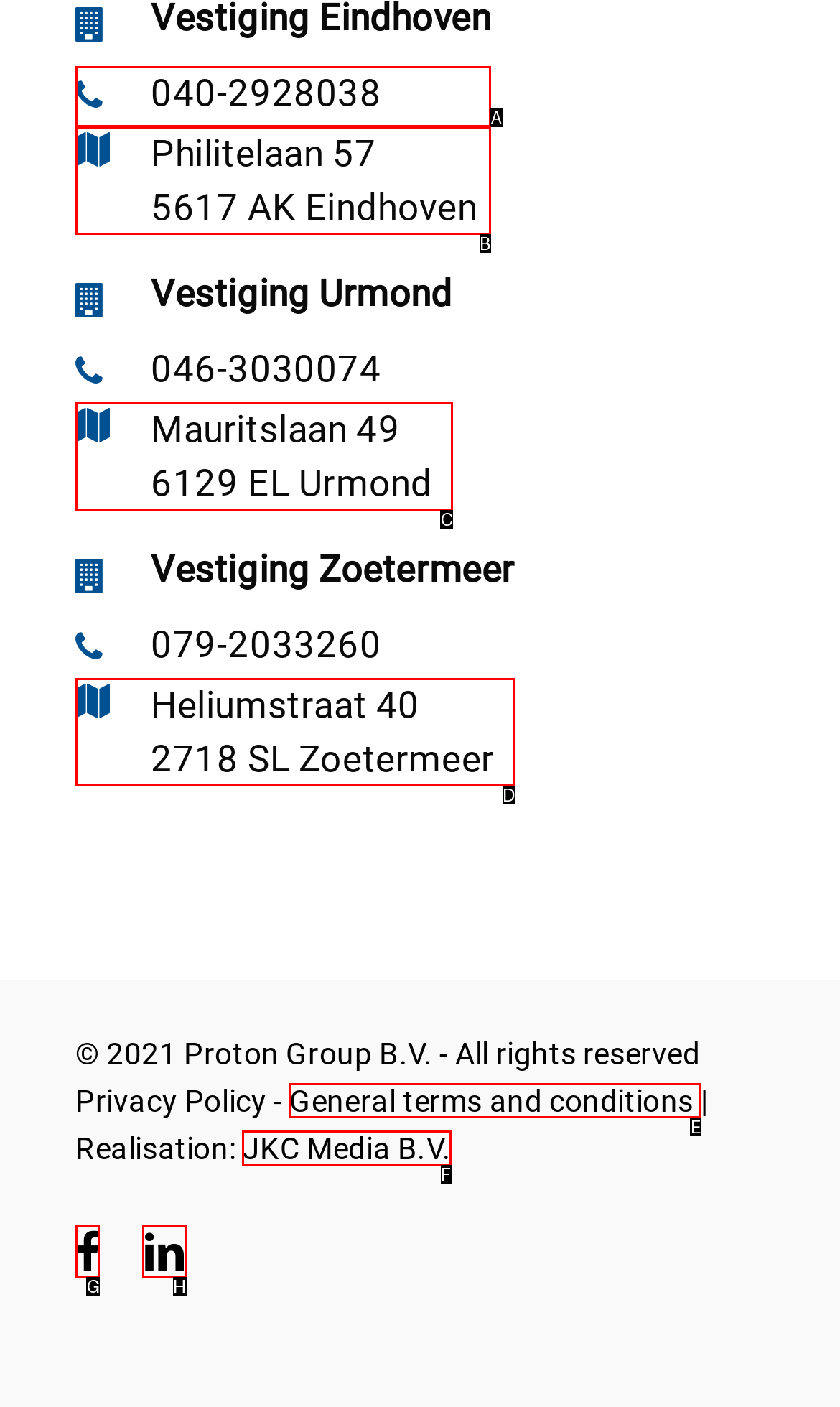Identify the letter of the UI element that fits the description: General terms and conditions
Respond with the letter of the option directly.

E